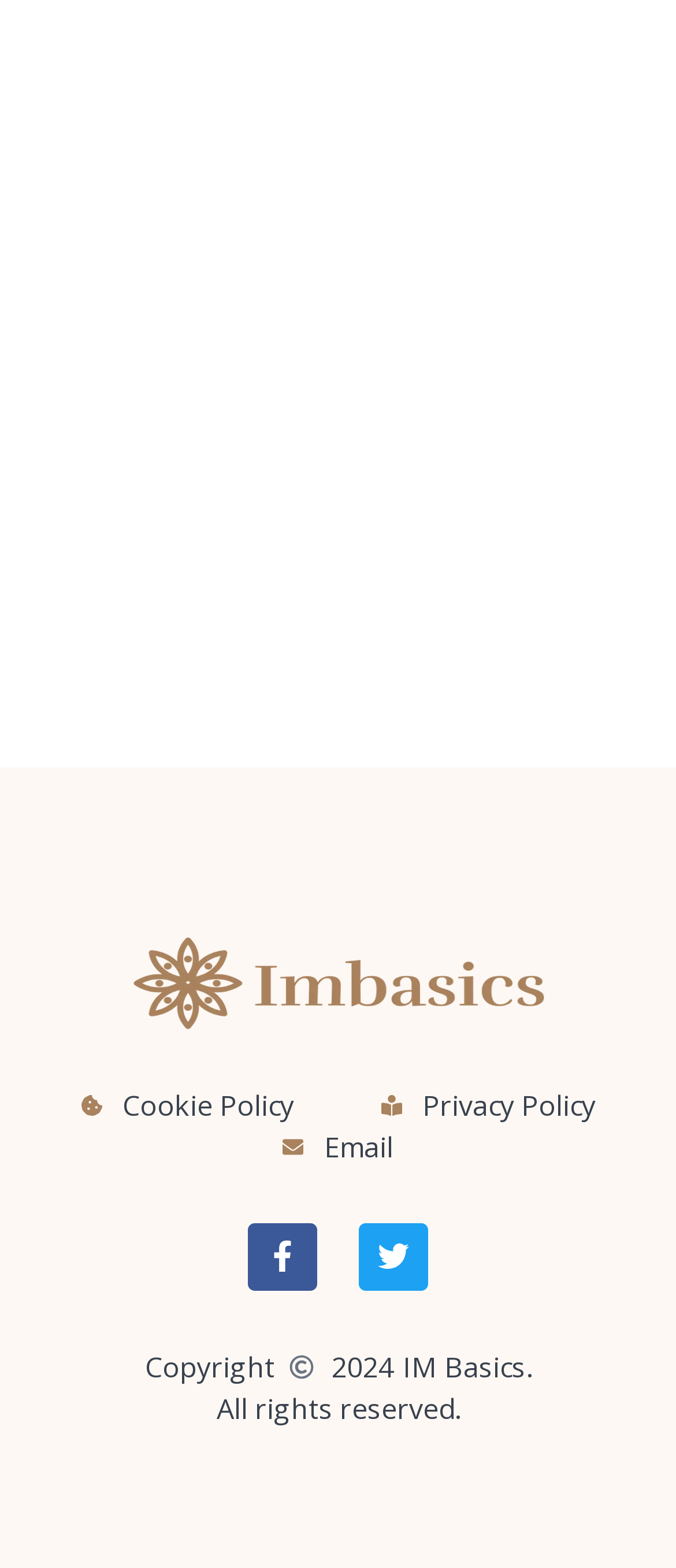Bounding box coordinates are specified in the format (top-left x, top-left y, bottom-right x, bottom-right y). All values are floating point numbers bounded between 0 and 1. Please provide the bounding box coordinate of the region this sentence describes: Cookie Policy

[0.119, 0.691, 0.435, 0.718]